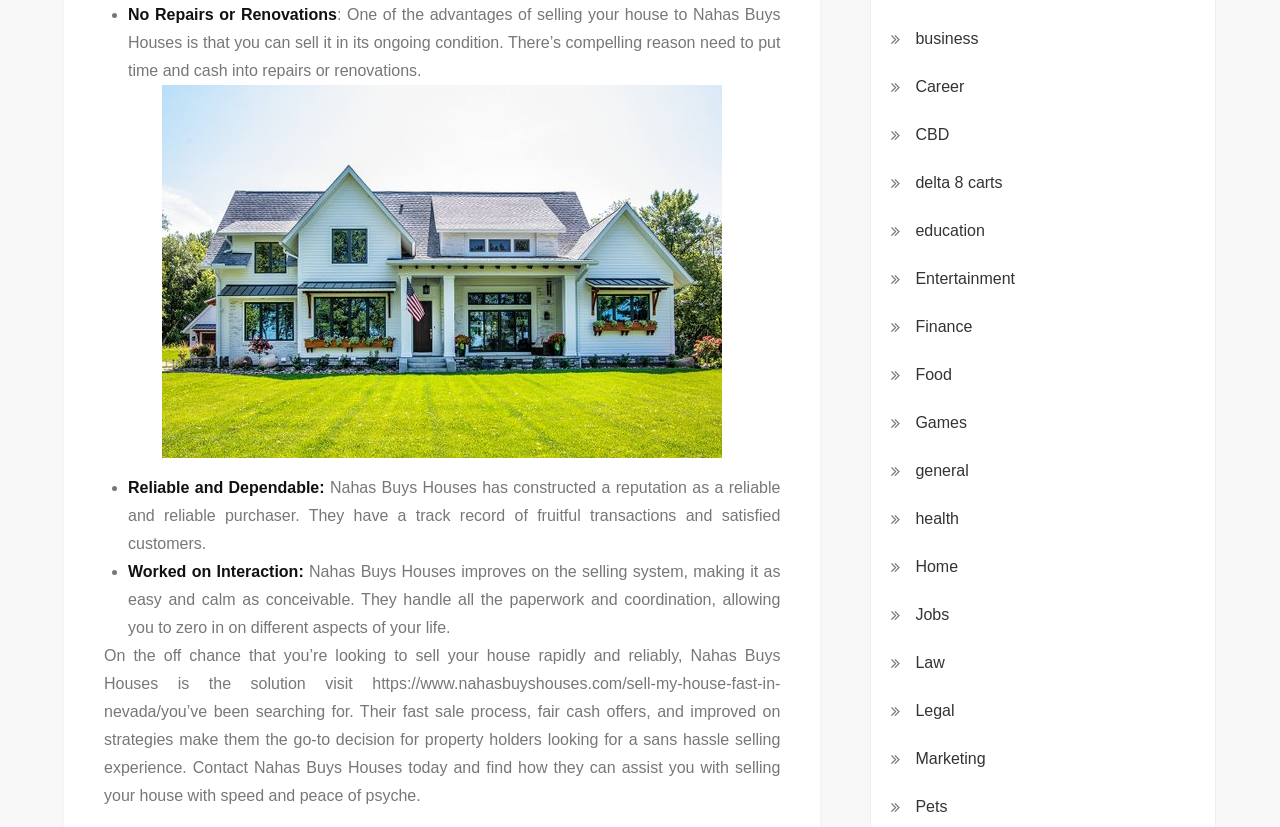Please give the bounding box coordinates of the area that should be clicked to fulfill the following instruction: "Click on 'Home' link". The coordinates should be in the format of four float numbers from 0 to 1, i.e., [left, top, right, bottom].

[0.715, 0.668, 0.749, 0.702]